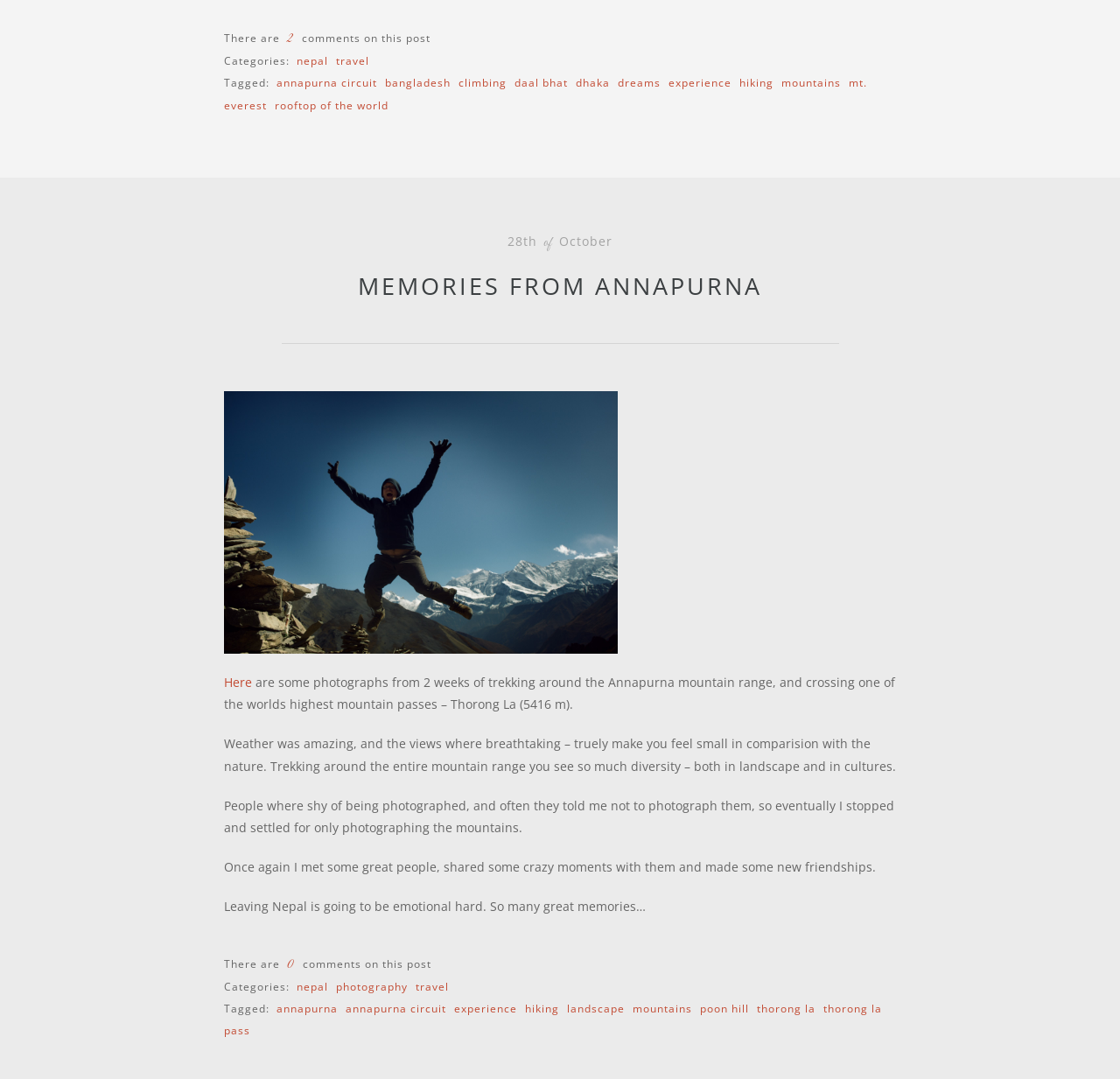Give the bounding box coordinates for this UI element: "rooftop of the world". The coordinates should be four float numbers between 0 and 1, arranged as [left, top, right, bottom].

[0.245, 0.074, 0.351, 0.104]